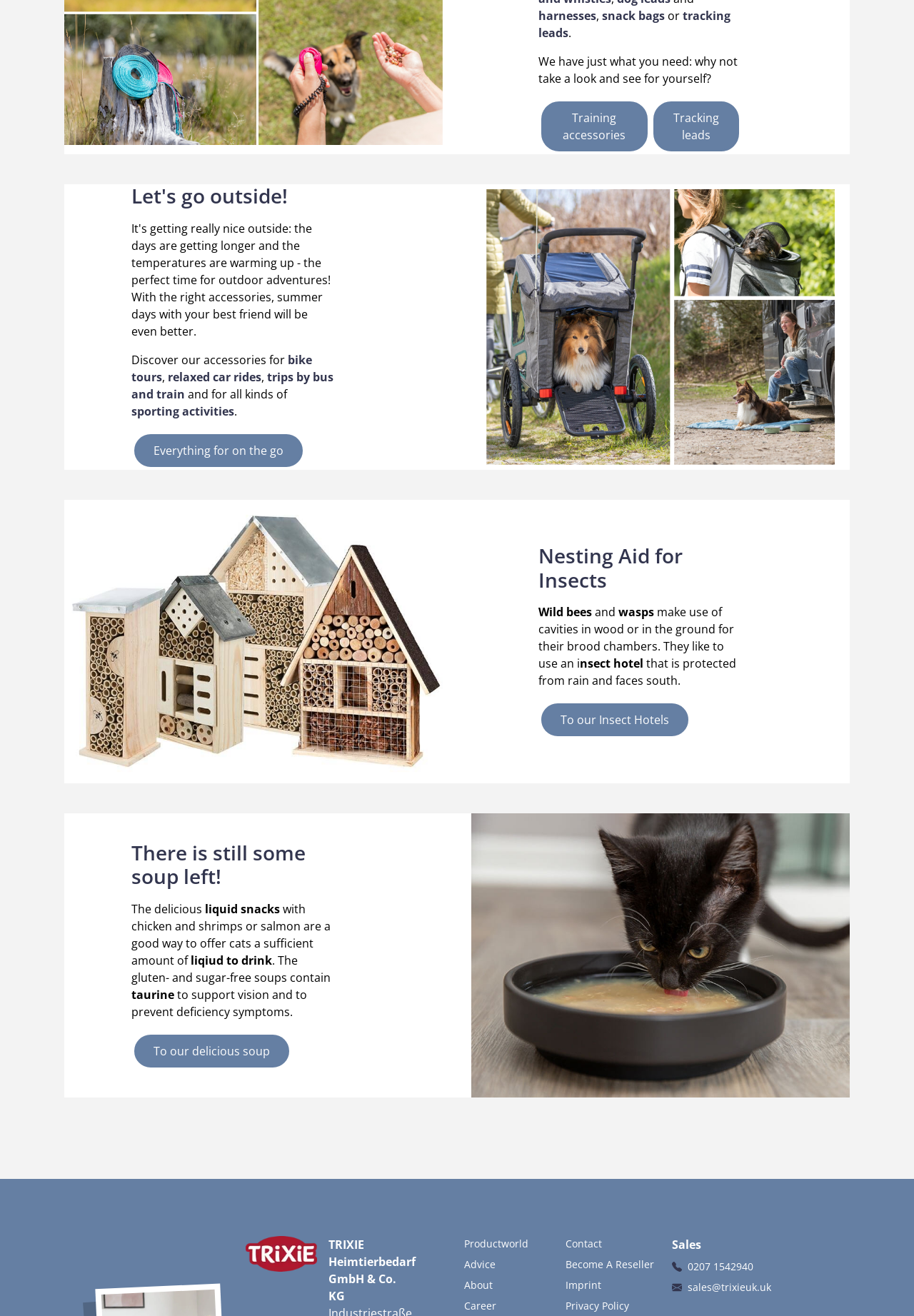Using the element description To our delicious soup, predict the bounding box coordinates for the UI element. Provide the coordinates in (top-left x, top-left y, bottom-right x, bottom-right y) format with values ranging from 0 to 1.

[0.147, 0.786, 0.316, 0.811]